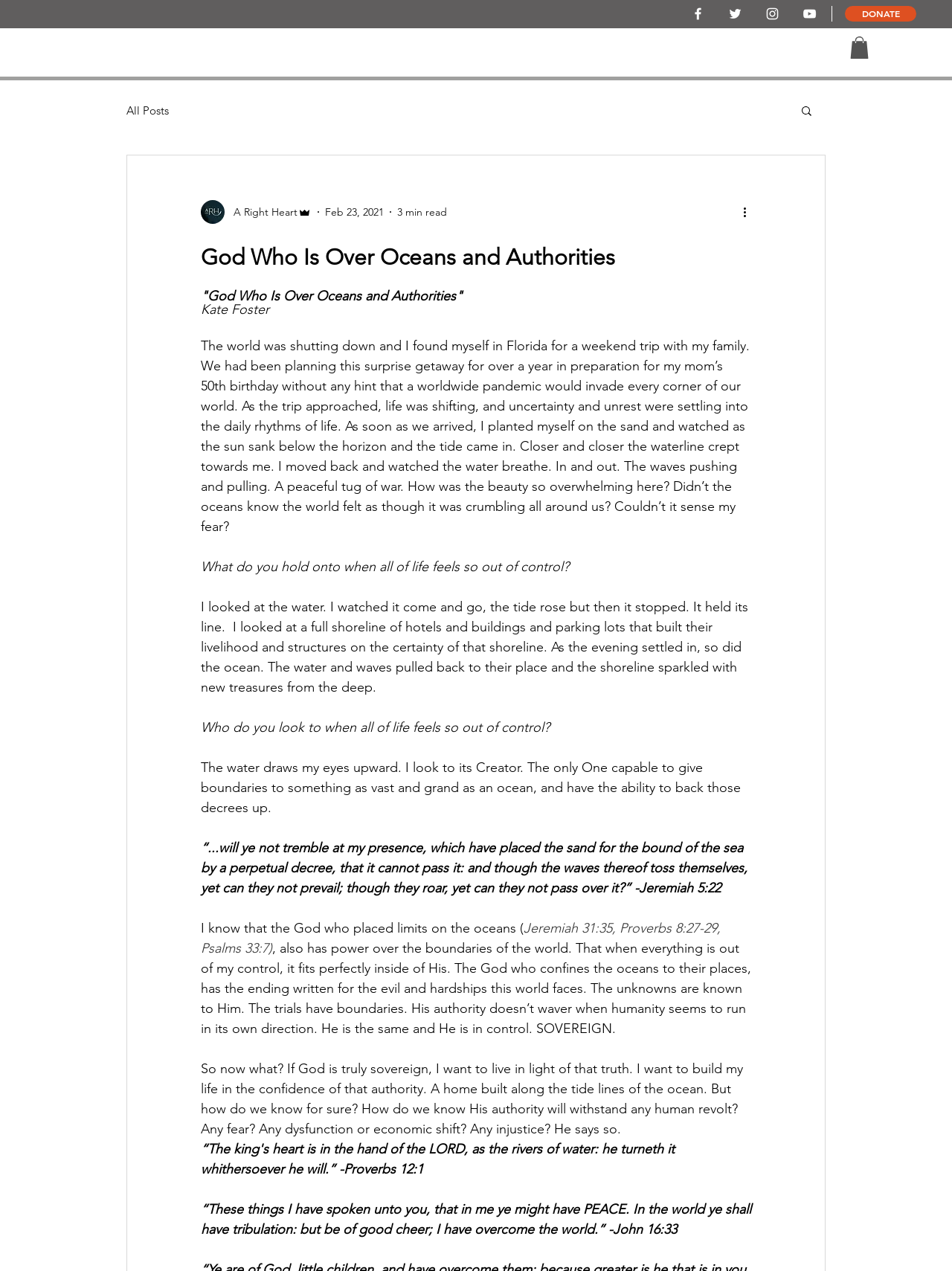Answer the following query with a single word or phrase:
What is the topic of the blog post?

God's sovereignty